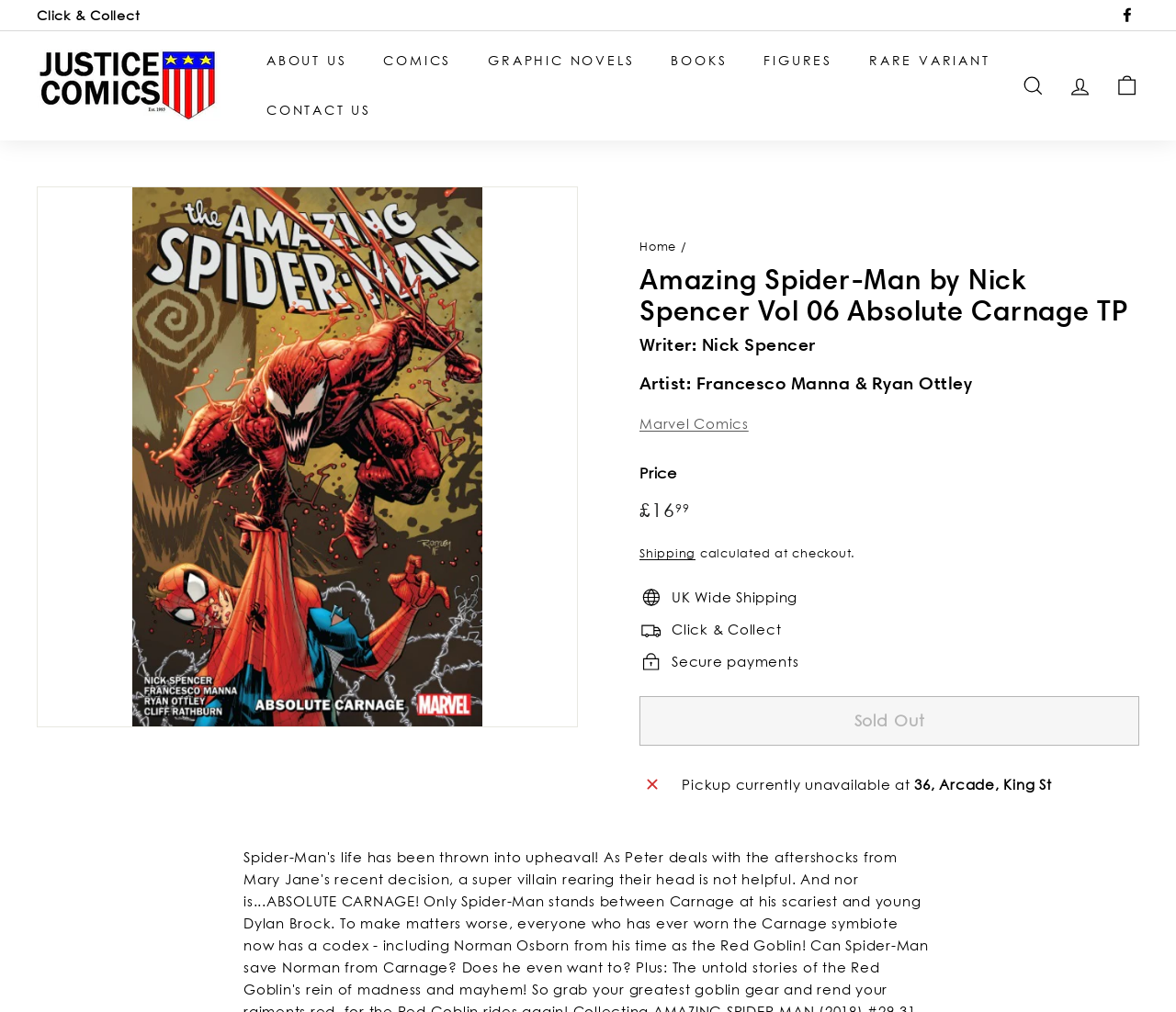Please provide a detailed answer to the question below by examining the image:
Who is the writer of the comic book?

I found the answer by looking at the heading element with the text 'Writer: Nick Spencer' which is a subheading on the page, indicating that Nick Spencer is the writer of the comic book.